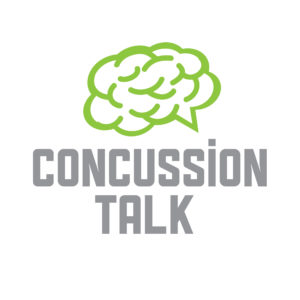Using the information in the image, give a detailed answer to the following question: What is the font color of the text 'CONCUSSION TALK'?

The words 'CONCUSSION TALK' are printed in bold, gray letters, which enhances the logo's readability and impact.